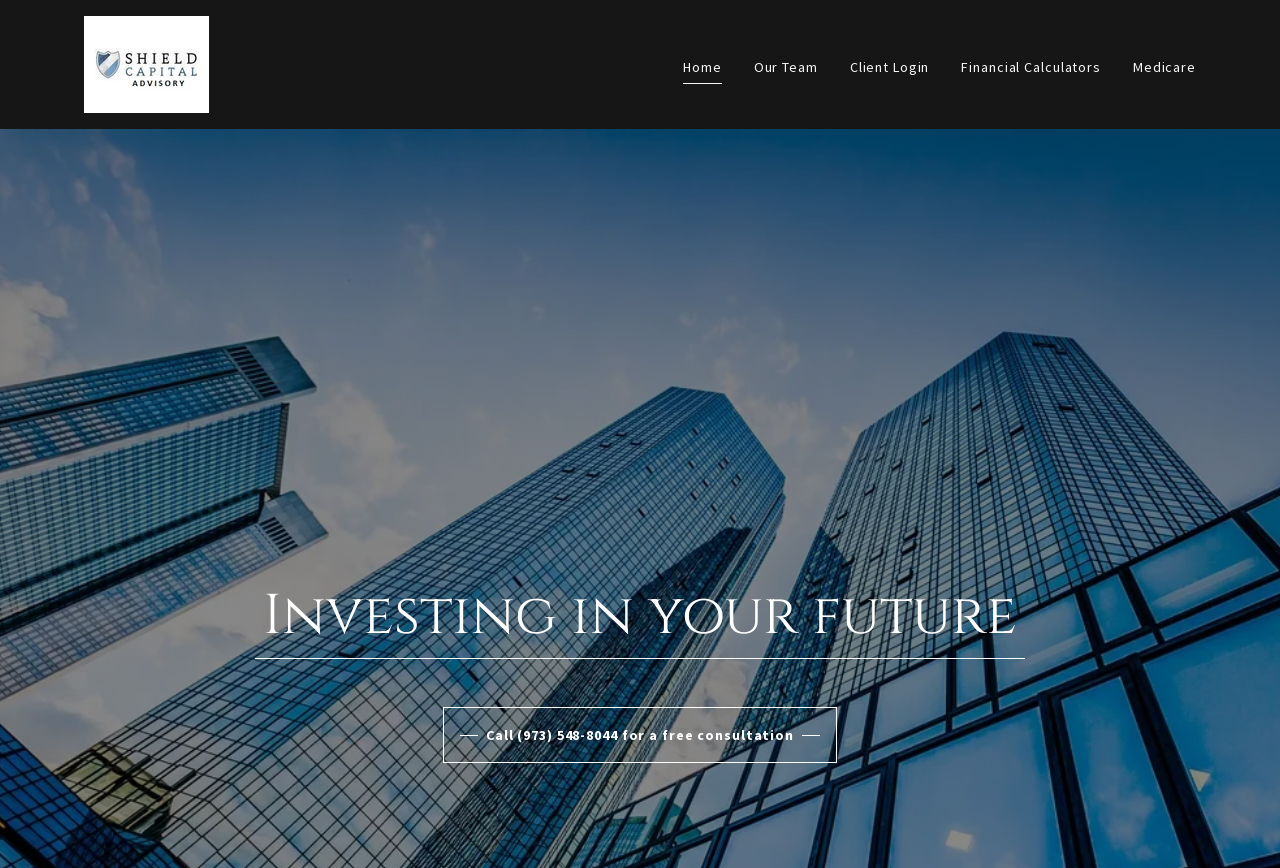Describe all the visual and textual components of the webpage comprehensively.

The webpage is for Shield Capital Advisory, a financial and investment advisory services company serving Northern/Central NJ, NYC, and surrounding areas. 

At the top left, there is an image, likely a logo, accompanied by a link with a popup menu. To the right of the image, there are five links in a row: 'Home', 'Our Team', 'Client Login' with a popup menu, 'Financial Calculators', and 'Medicare'. 

Below these links, a prominent heading reads 'Investing in your future'. Underneath the heading, a call-to-action link encourages visitors to call (973) 548-8044 for a free consultation.